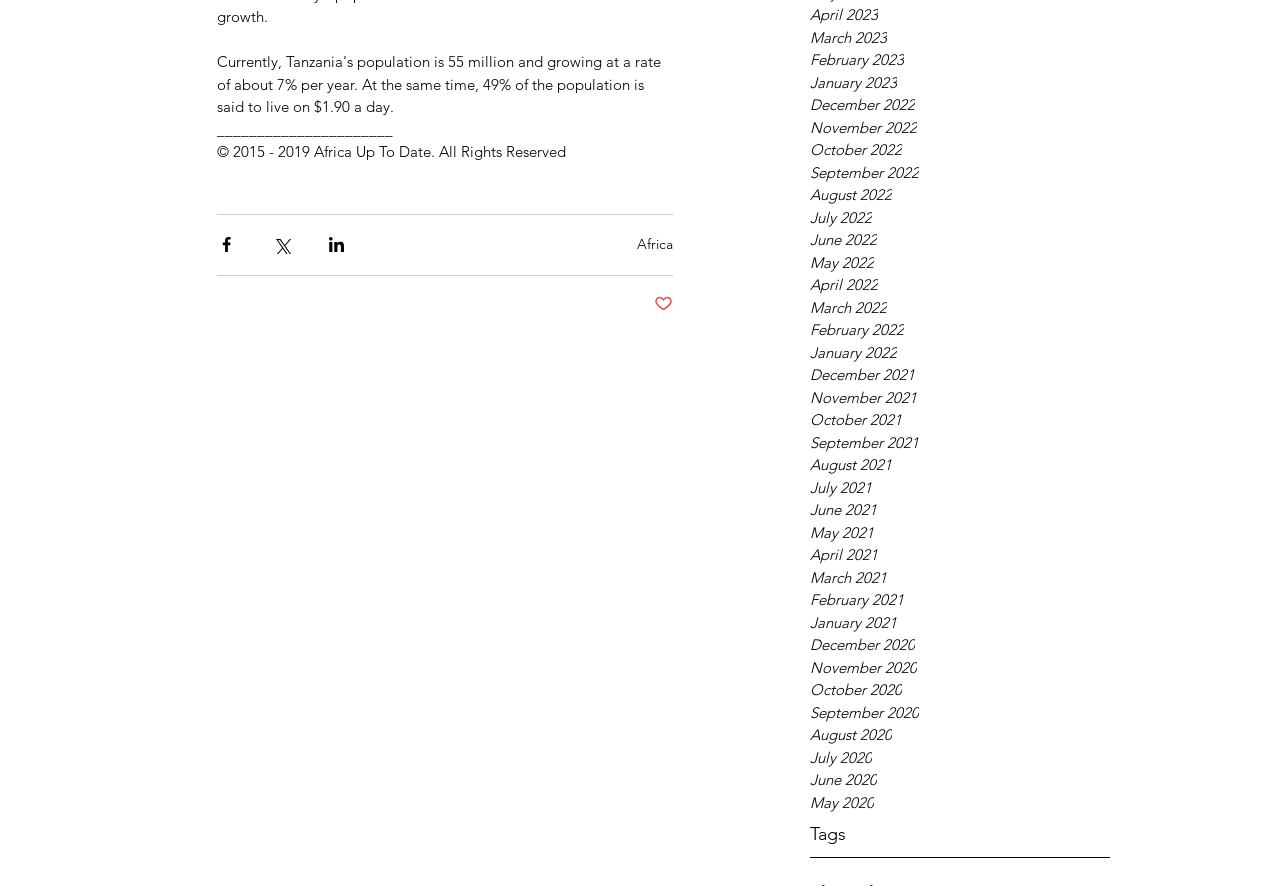Given the description of the UI element: "March 2022", predict the bounding box coordinates in the form of [left, top, right, bottom], with each value being a float between 0 and 1.

[0.633, 0.335, 0.867, 0.36]